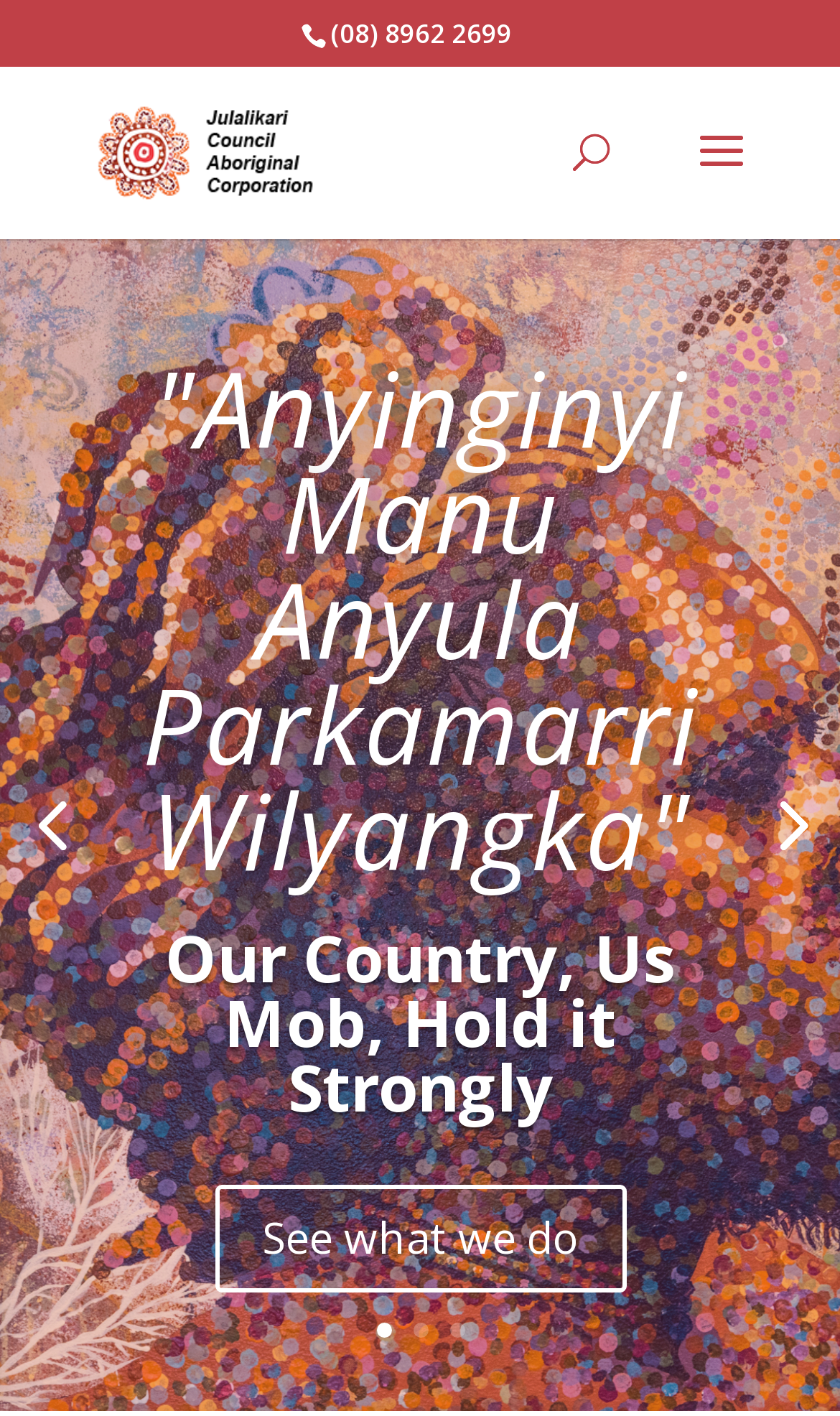Is there a search box on the webpage?
Please ensure your answer is as detailed and informative as possible.

I found a search box element with the bounding box coordinates [0.463, 0.046, 0.823, 0.049], which contains the text 'Search for:'.